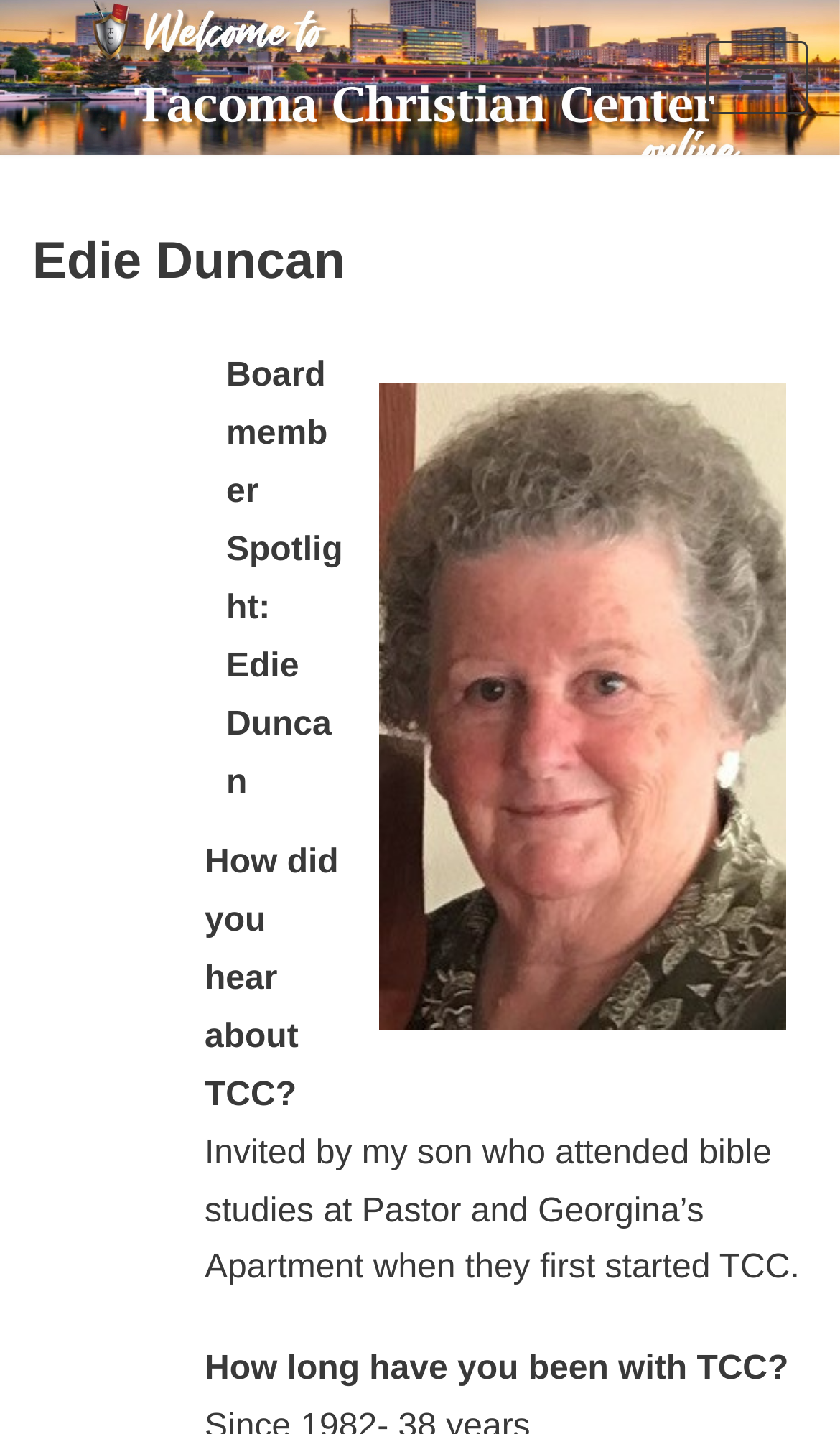How long has Edie Duncan been with TCC?
Use the information from the screenshot to give a comprehensive response to the question.

The webpage asks 'How long have you been with TCC?' but does not provide a specific answer, so it is not possible to determine the exact length of time Edie Duncan has been with TCC.